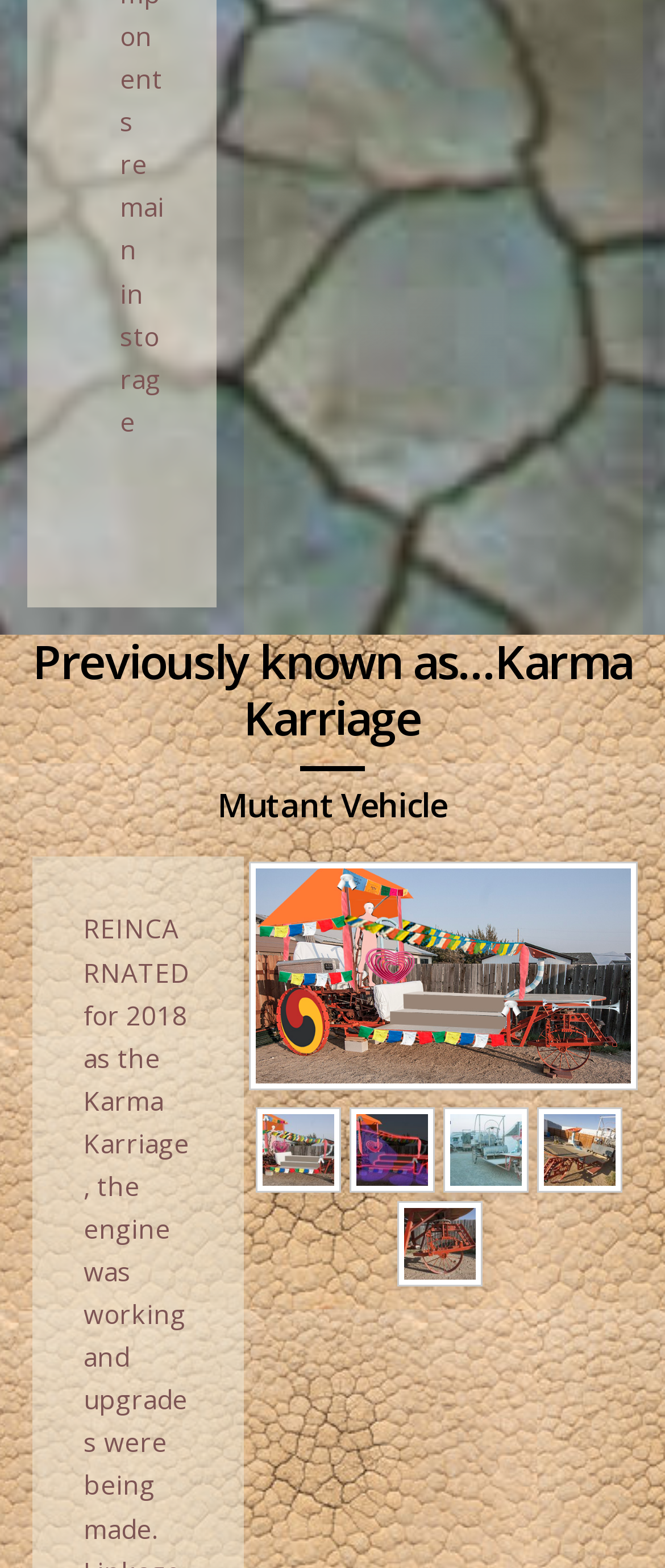How many links are there on the webpage?
Using the image provided, answer with just one word or phrase.

5